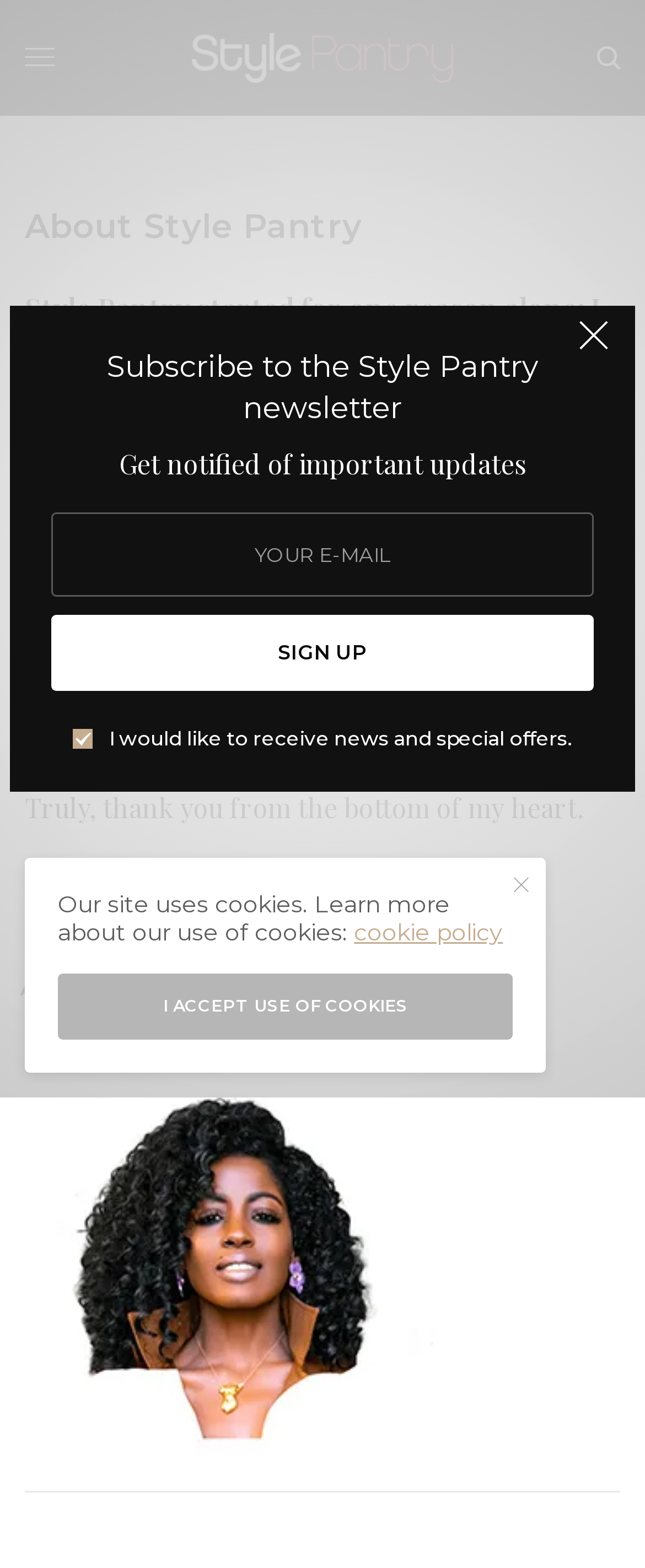Determine the bounding box coordinates of the UI element that matches the following description: "title="StylePantry"". The coordinates should be four float numbers between 0 and 1 in the format [left, top, right, bottom].

[0.298, 0.021, 0.702, 0.053]